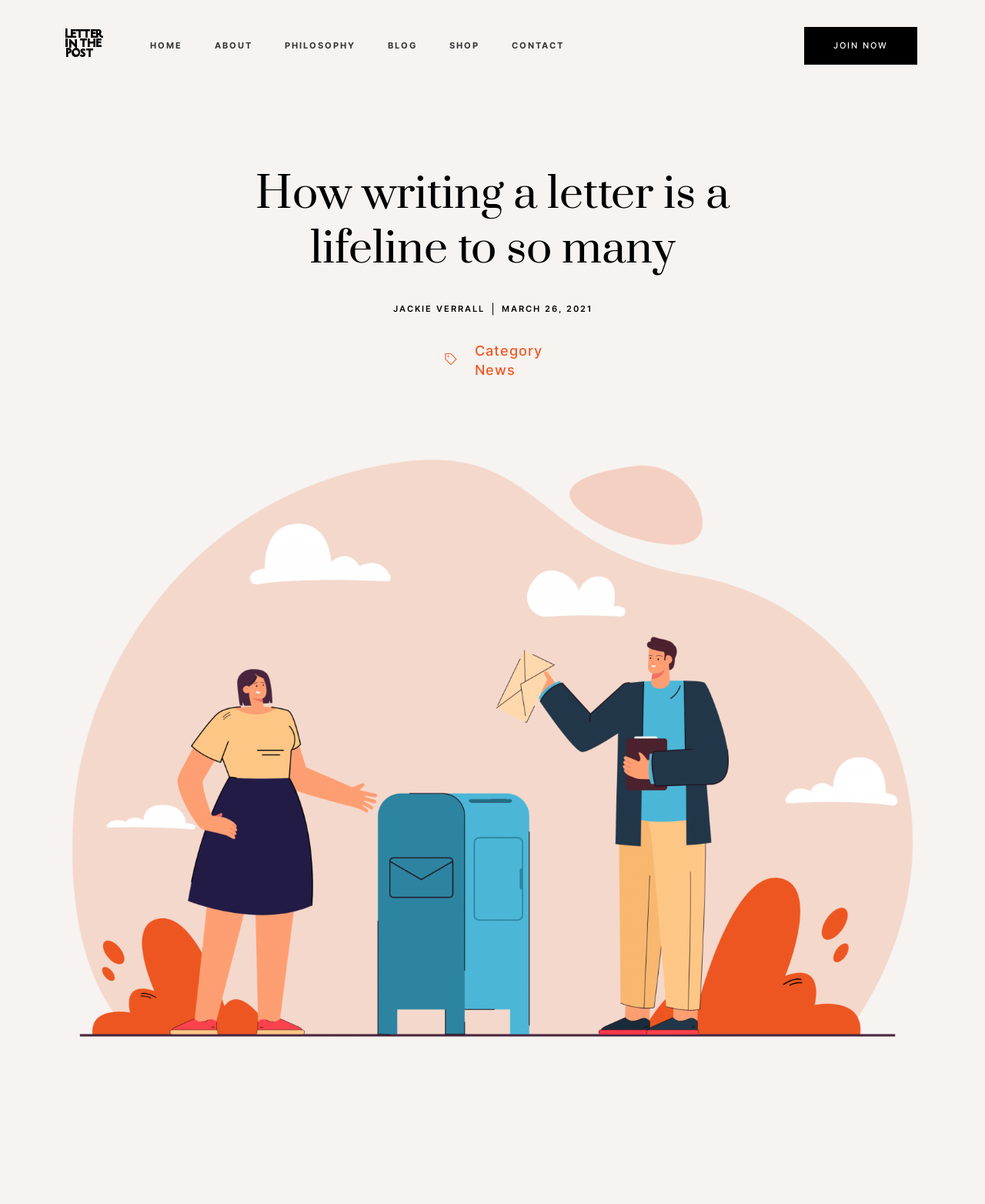Identify the bounding box coordinates of the specific part of the webpage to click to complete this instruction: "read the article title".

[0.196, 0.139, 0.804, 0.23]